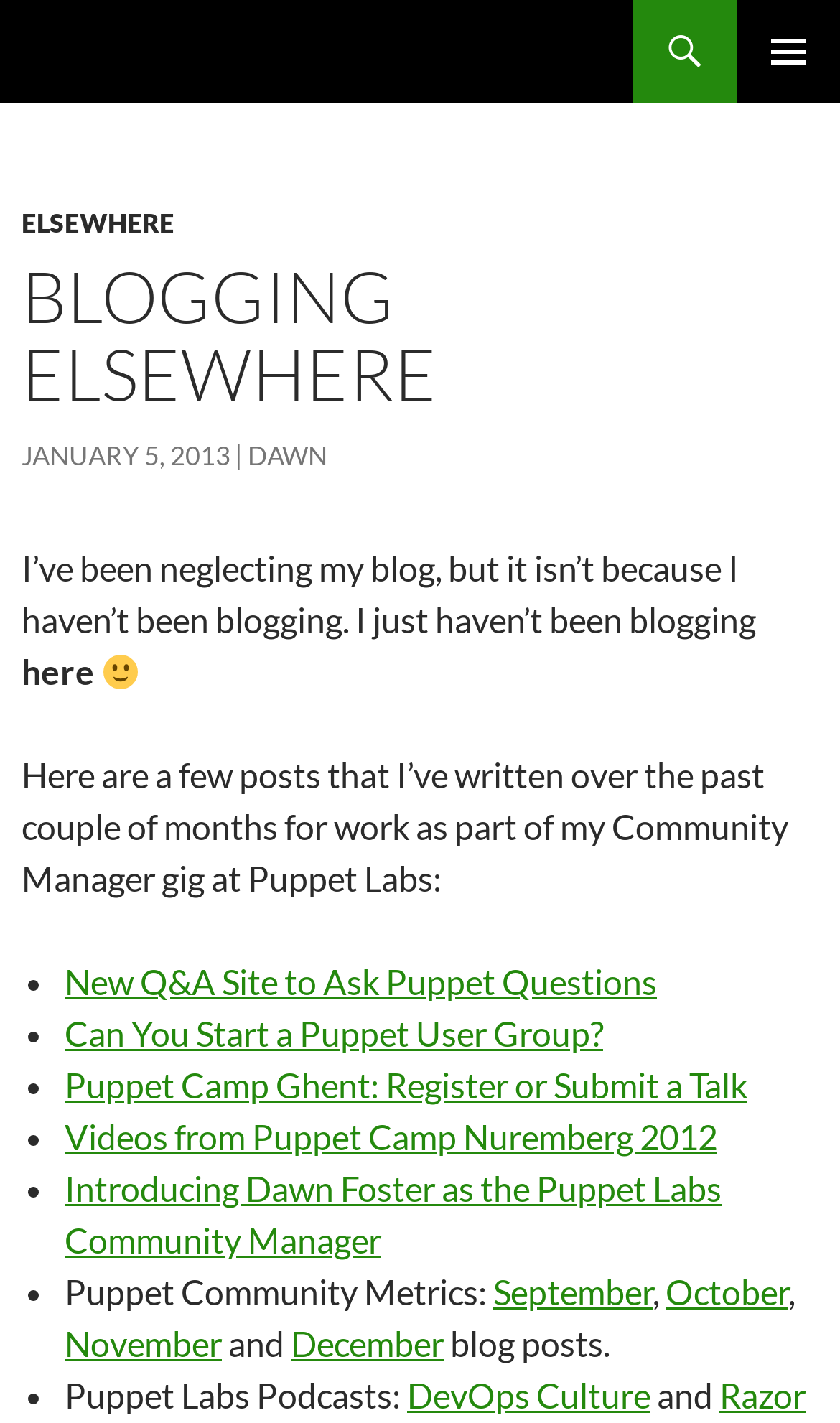What is the purpose of the button with the icon ''?
Please give a well-detailed answer to the question.

The purpose of the button can be determined by looking at the element description 'PRIMARY MENU' and its location at the top right corner of the webpage, indicating that it is a primary menu button.